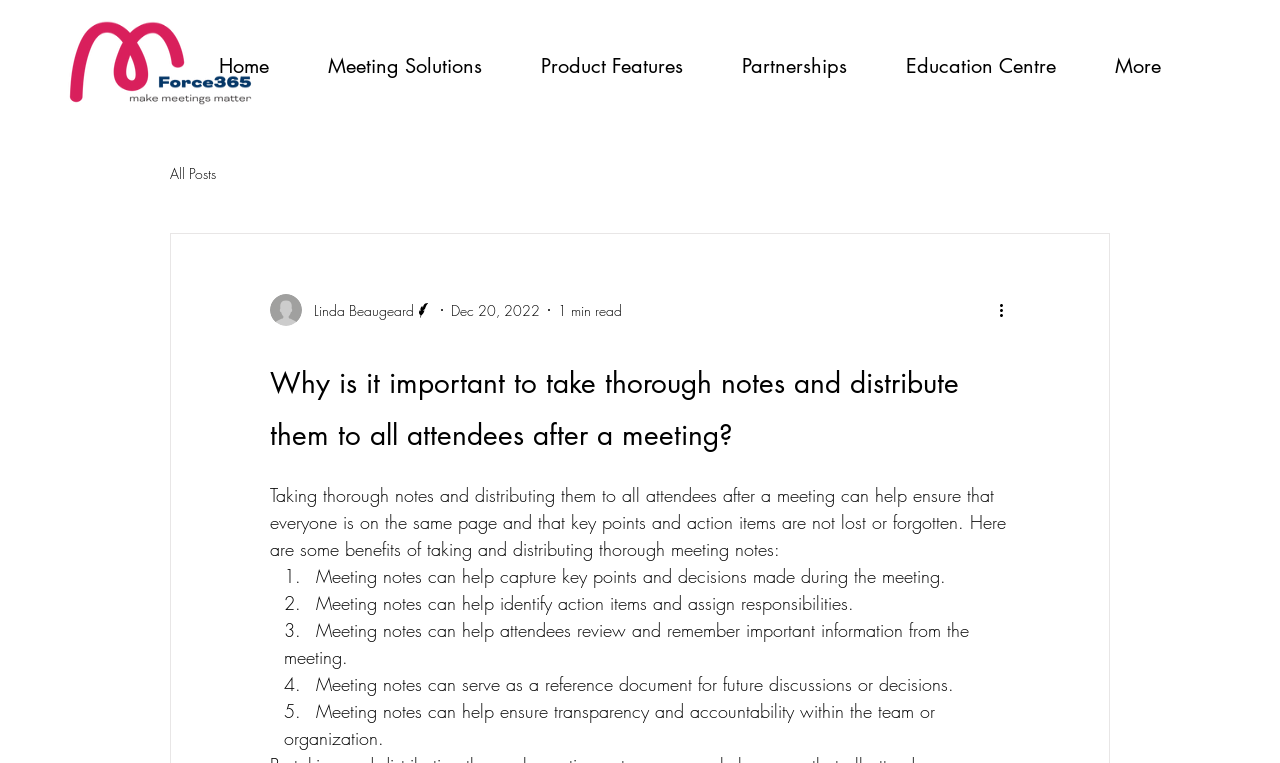Using the image as a reference, answer the following question in as much detail as possible:
How many benefits of taking meeting notes are mentioned?

The article lists five benefits of taking meeting notes, which are numbered from 1 to 5, and each benefit is explained in a separate paragraph.